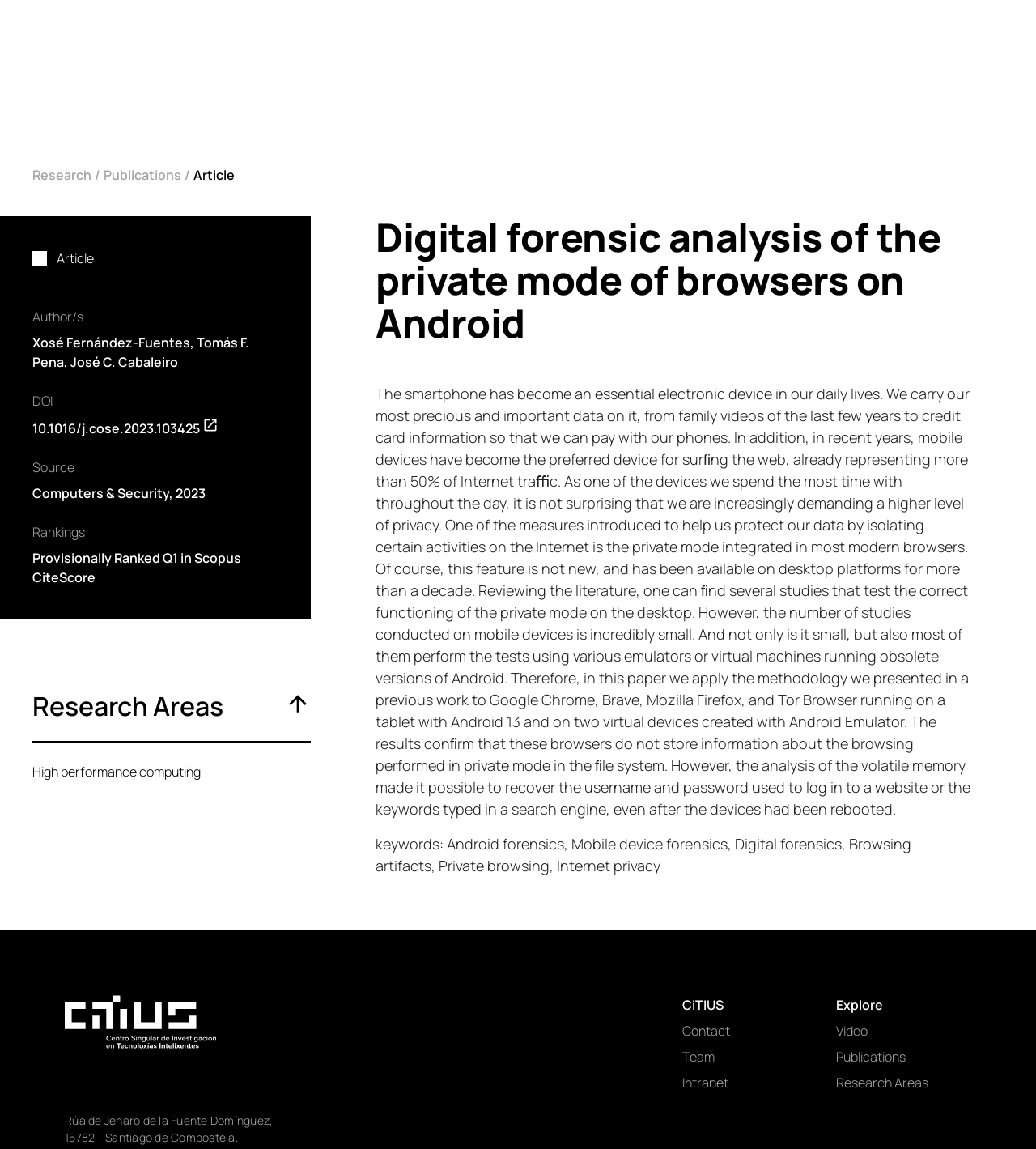Please determine the bounding box coordinates of the clickable area required to carry out the following instruction: "Contact CiTIUS". The coordinates must be four float numbers between 0 and 1, represented as [left, top, right, bottom].

[0.658, 0.889, 0.789, 0.906]